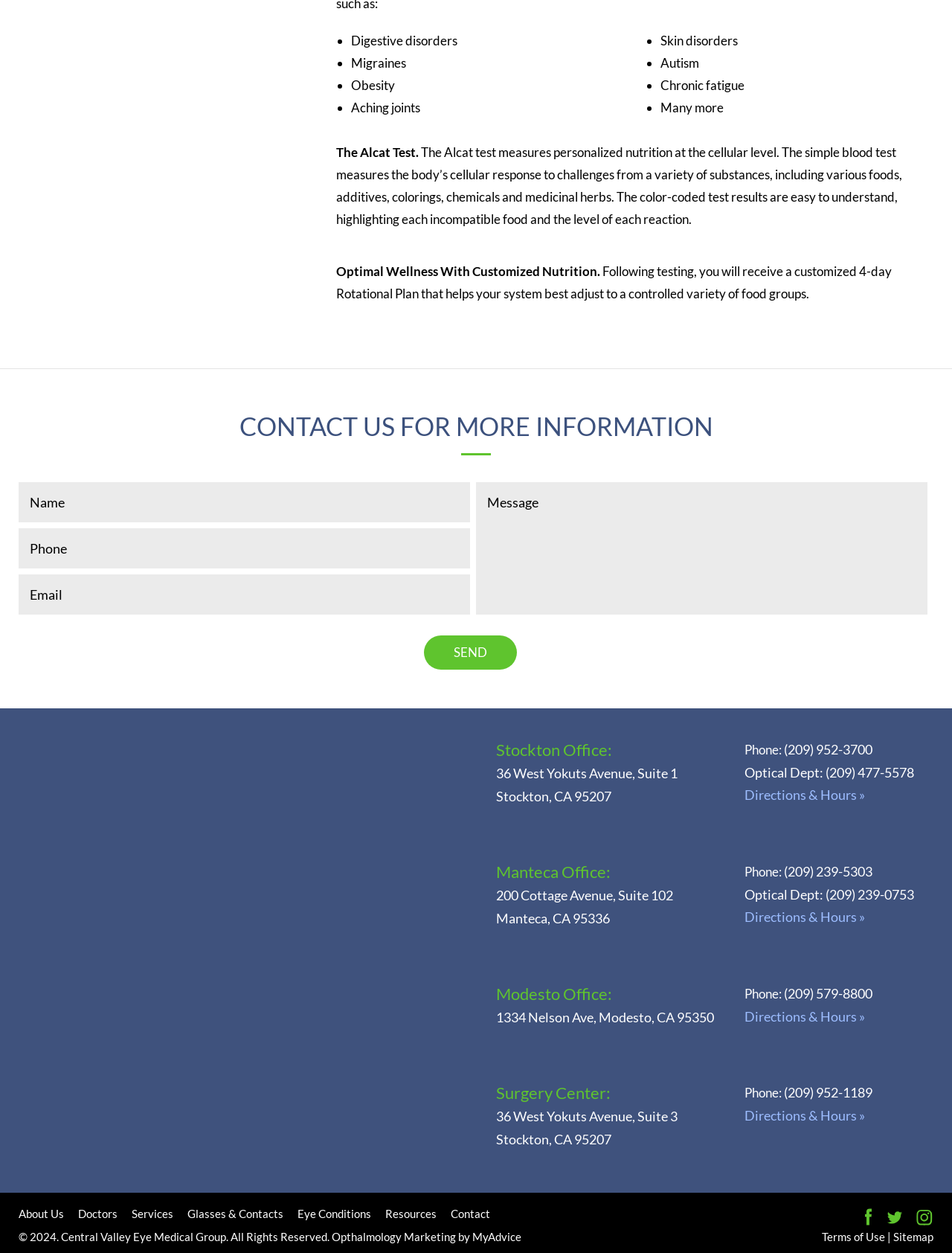What is the link at the bottom of the page?
Please look at the screenshot and answer using one word or phrase.

Terms of Use